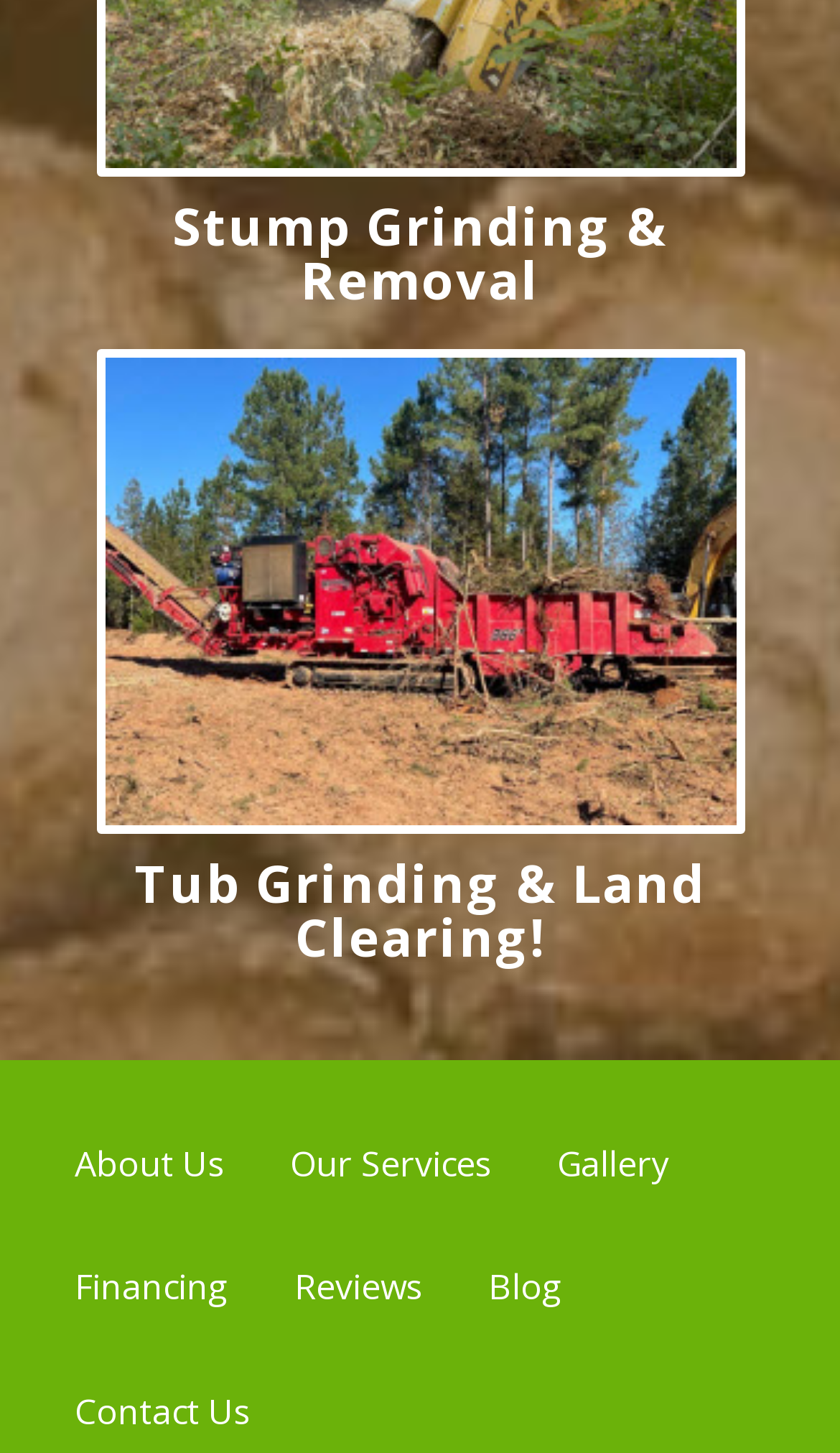Identify the bounding box of the UI component described as: "Reviews".

[0.35, 0.869, 0.504, 0.902]